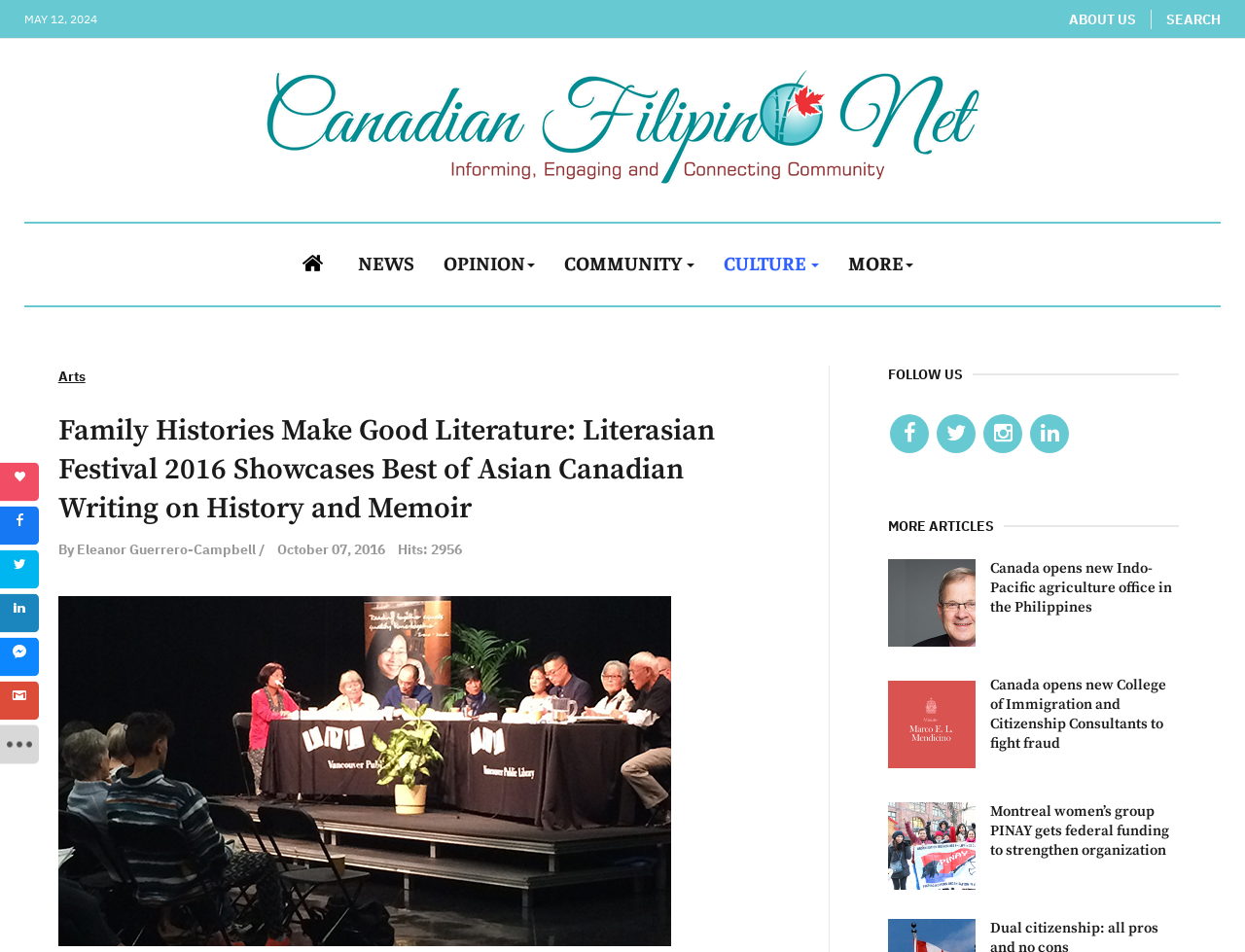Using floating point numbers between 0 and 1, provide the bounding box coordinates in the format (top-left x, top-left y, bottom-right x, bottom-right y). Locate the UI element described here: About Us

[0.859, 0.01, 0.912, 0.03]